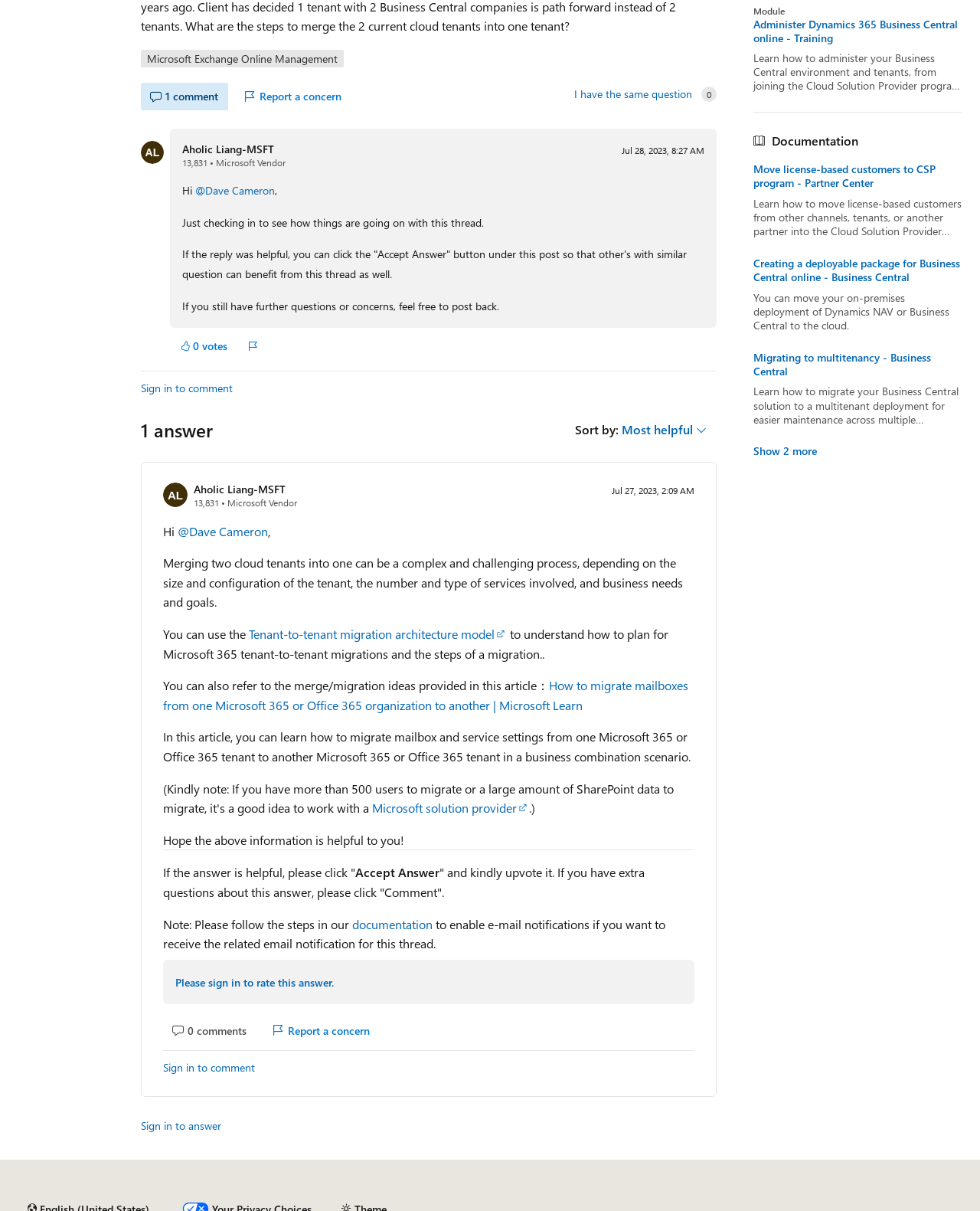From the given element description: "documentation", find the bounding box for the UI element. Provide the coordinates as four float numbers between 0 and 1, in the order [left, top, right, bottom].

[0.359, 0.756, 0.445, 0.769]